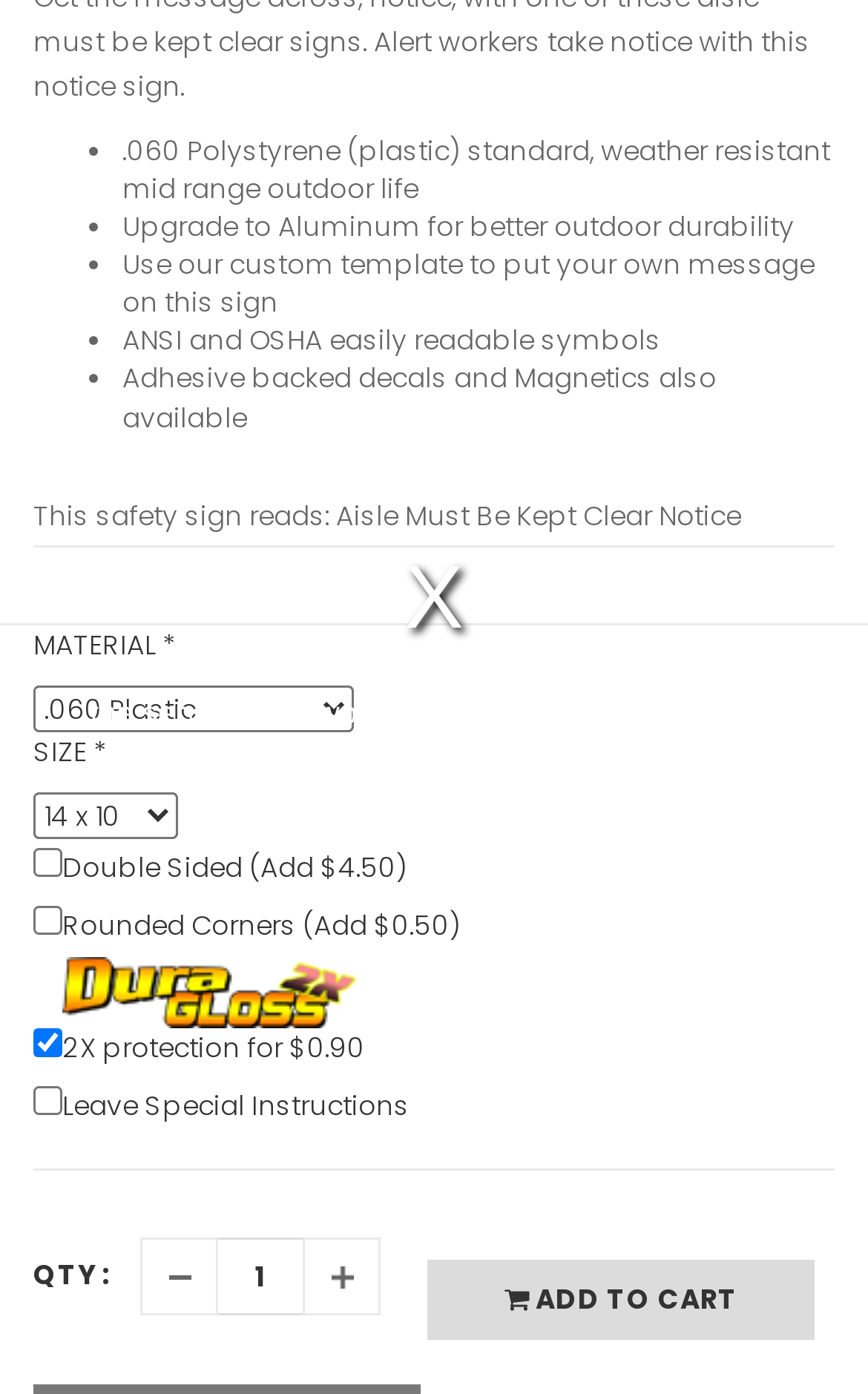What is the function of the 'ADD TO CART' button?
Provide a detailed answer to the question using information from the image.

The 'ADD TO CART' button is a link that, when clicked, adds the selected sign to the user's cart. This is indicated by the text ' ADD TO CART' on the button.